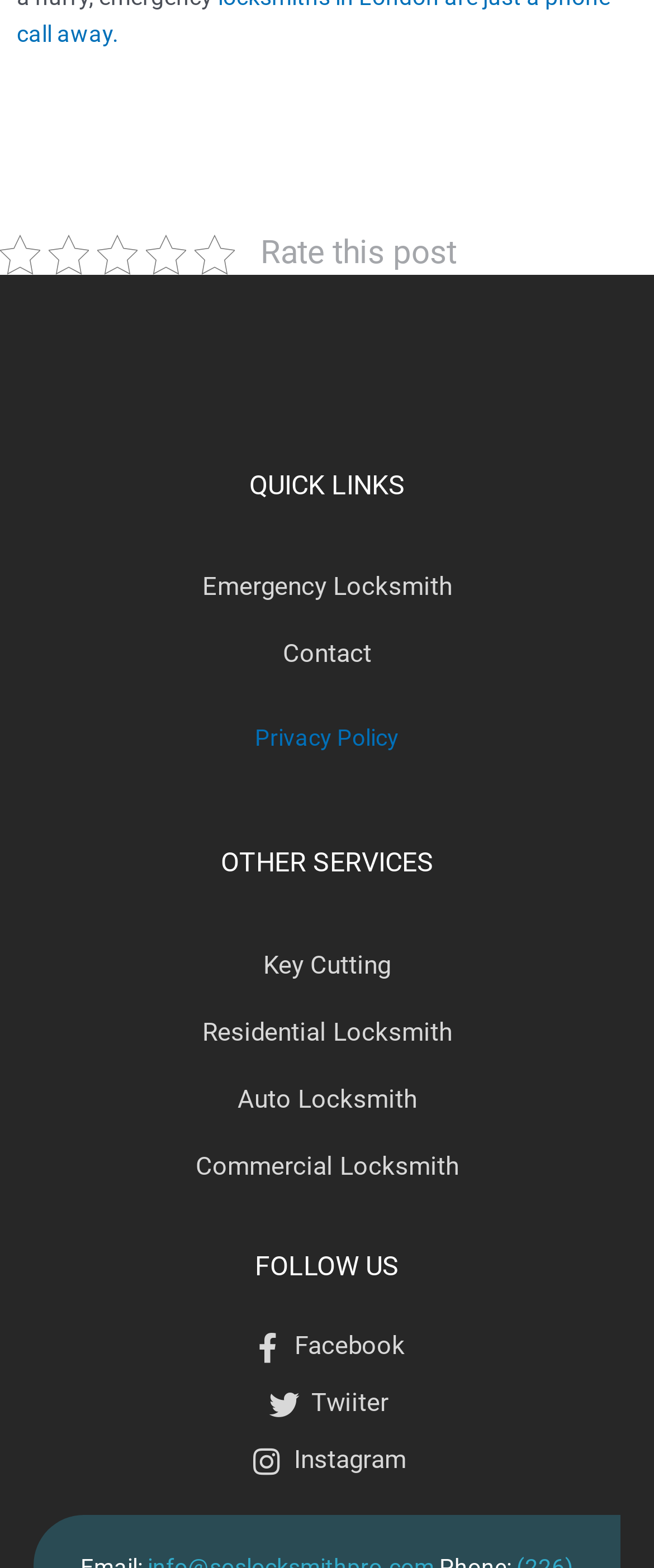Reply to the question below using a single word or brief phrase:
What is the purpose of the 'Rate this post' text?

To rate the post